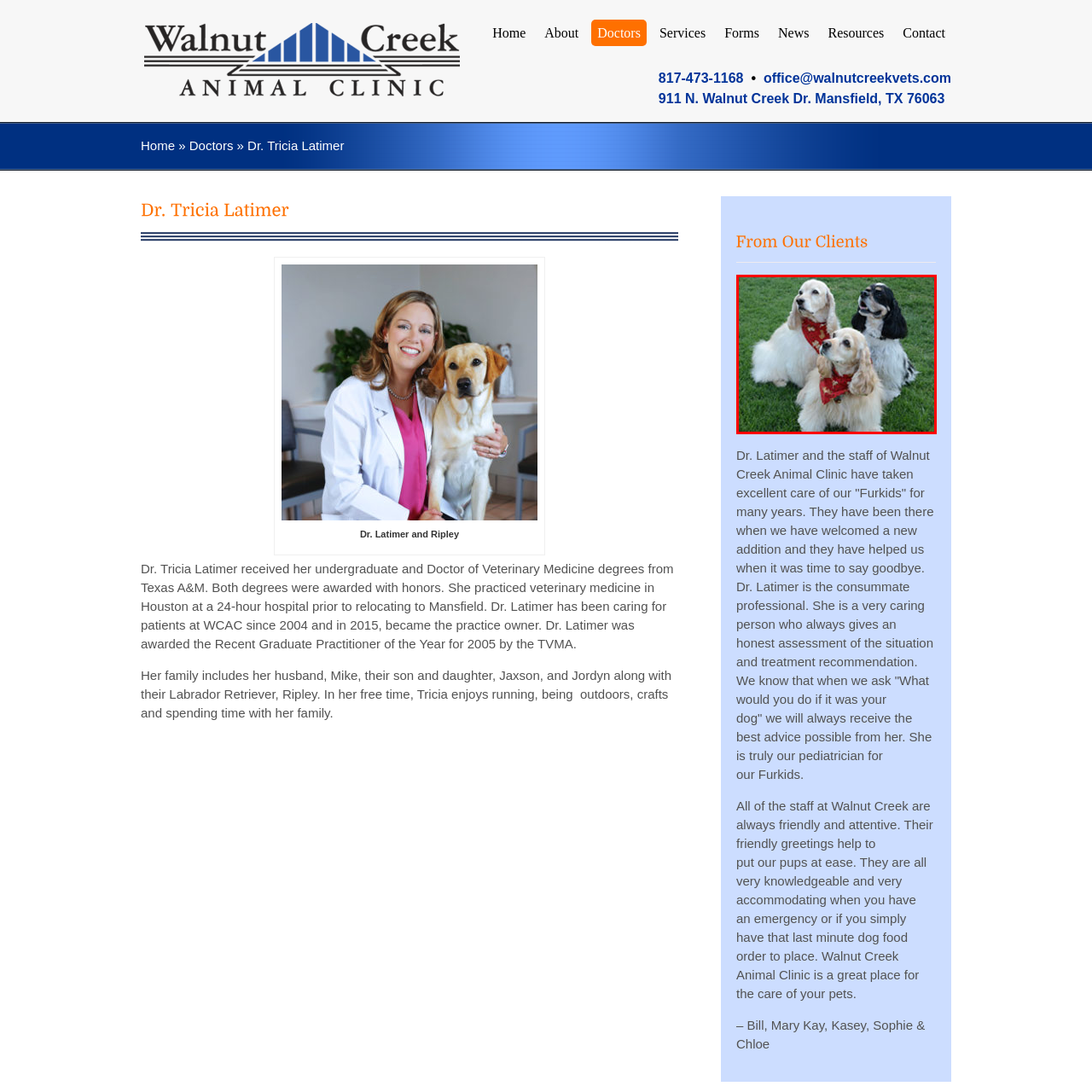Provide an elaborate description of the visual elements present in the image enclosed by the red boundary.

The image features three adorable Cocker Spaniels sitting together in a grassy outdoor setting. Each dog is wearing a festive red scarf adorned with golden paw prints, enhancing their playful appearance. This charming display is part of a testimonial section highlighting the exceptional care provided by Dr. Tricia Latimer and the staff at Walnut Creek Animal Clinic. The warmth and love shared between these pets and their owners reflect the commitment of the clinic to the well-being of their furry patients, emphasizing the strong bond fostered through compassionate veterinary care.